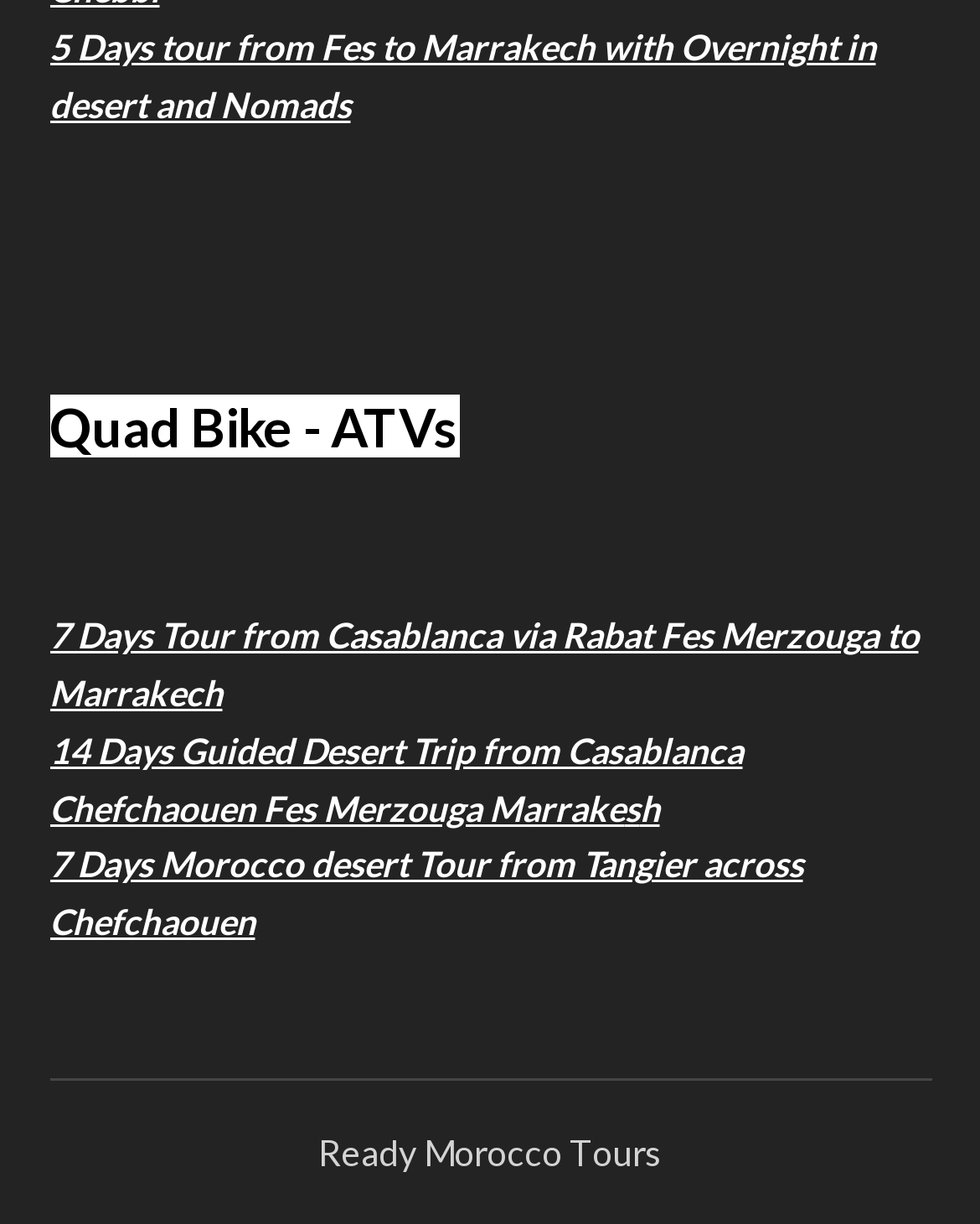Is there a quad bike tour available?
Refer to the image and give a detailed answer to the query.

I found a heading element on the page that reads 'Quad Bike - ATVs', which suggests that a quad bike tour is available.